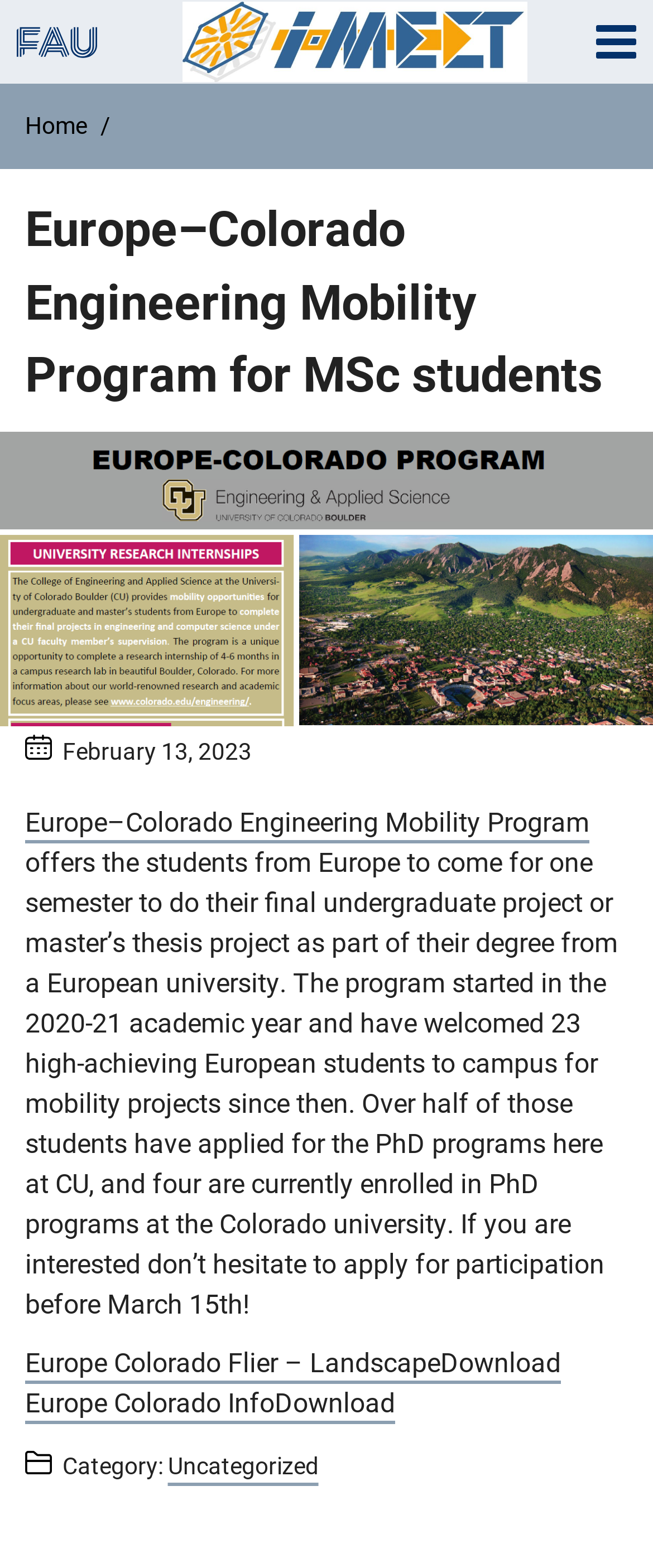Determine the bounding box coordinates of the clickable region to carry out the instruction: "Click the i-MEET link".

[0.264, 0.0, 0.822, 0.053]